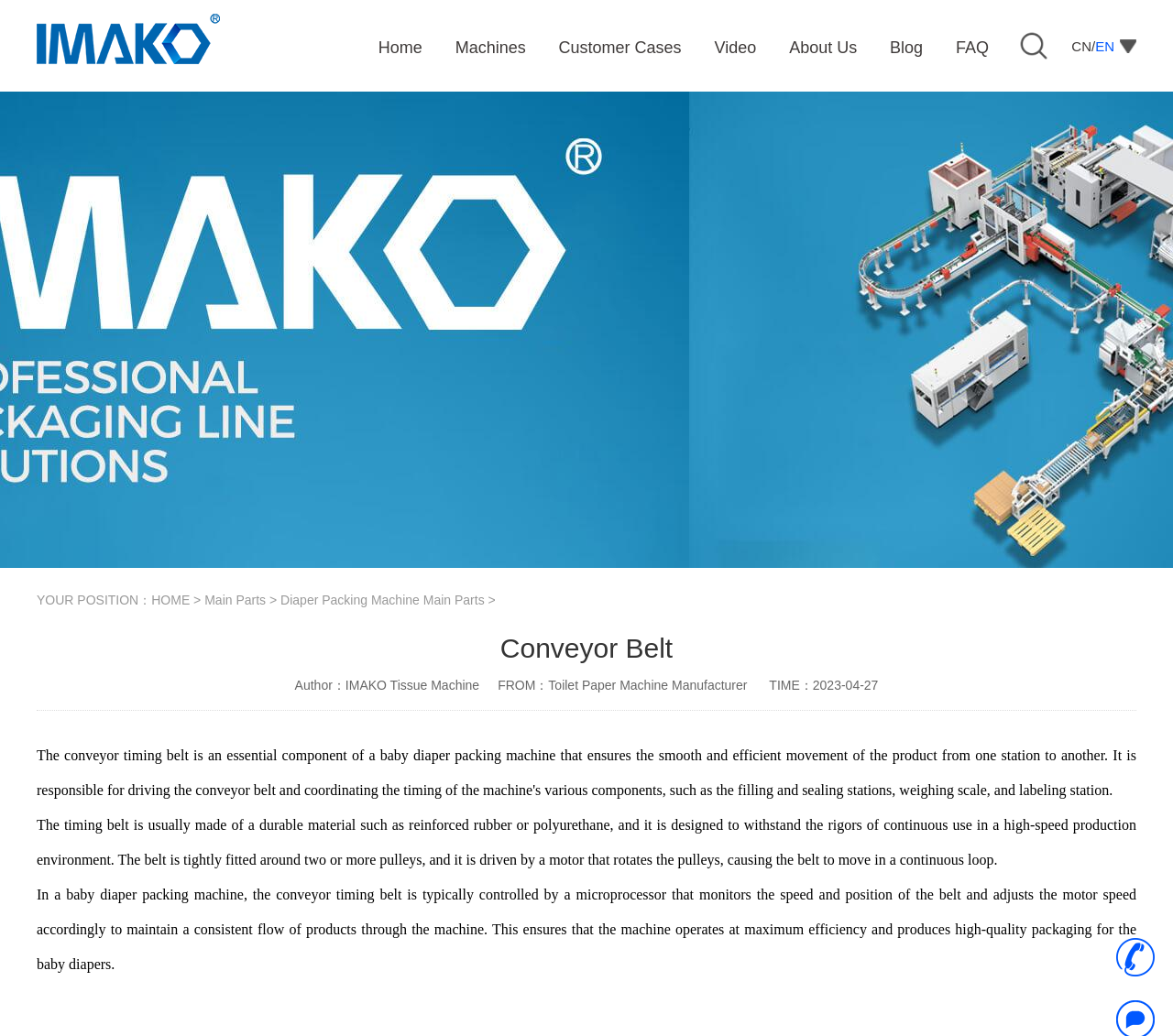Determine the bounding box coordinates of the region I should click to achieve the following instruction: "Click the About Us link". Ensure the bounding box coordinates are four float numbers between 0 and 1, i.e., [left, top, right, bottom].

[0.673, 0.013, 0.735, 0.08]